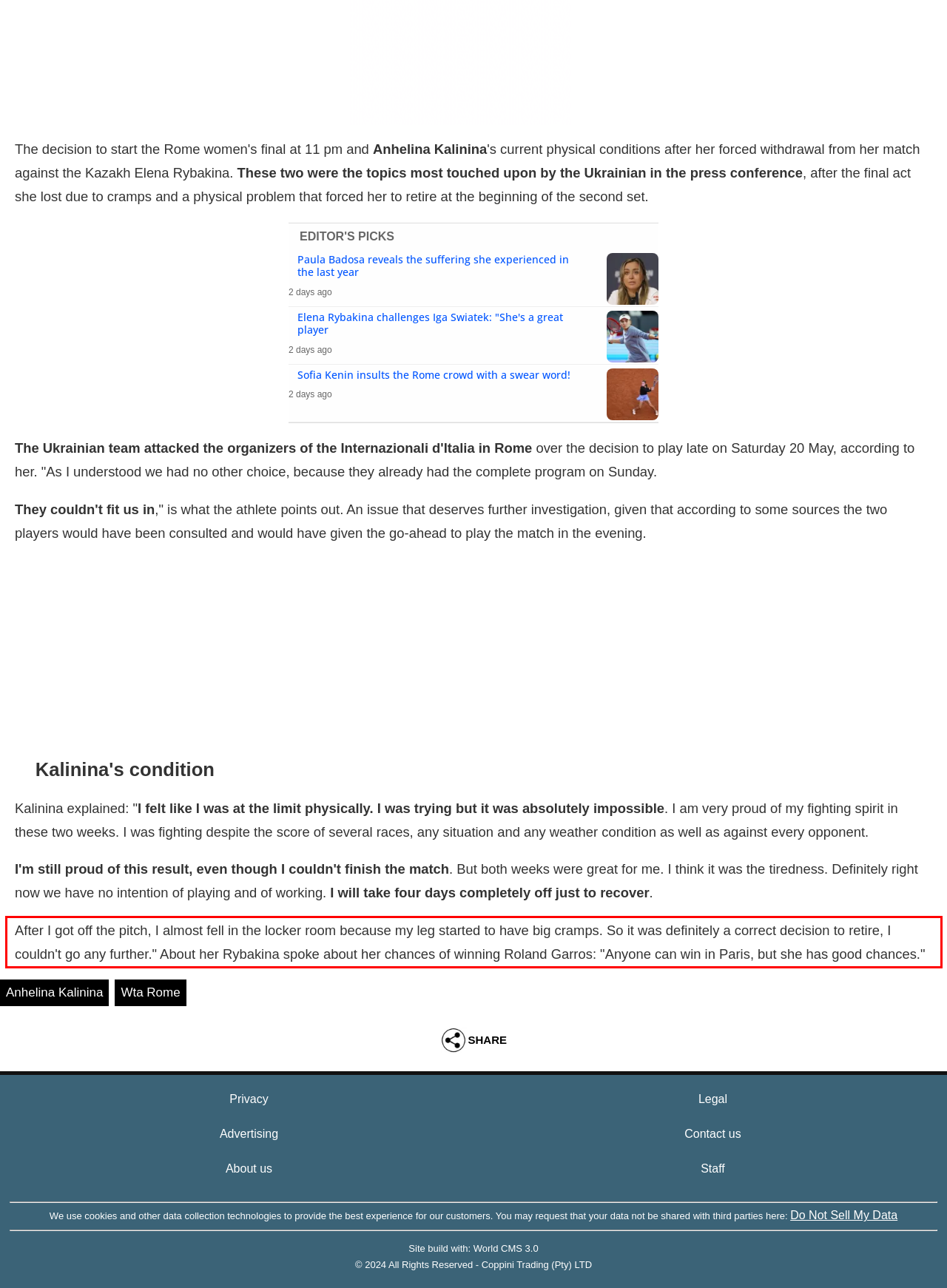Analyze the screenshot of the webpage that features a red bounding box and recognize the text content enclosed within this red bounding box.

After I got off the pitch, I almost fell in the locker room because my leg started to have big cramps. So it was definitely a correct decision to retire, I couldn't go any further." About her Rybakina spoke about her chances of winning Roland Garros: "Anyone can win in Paris, but she has good chances."